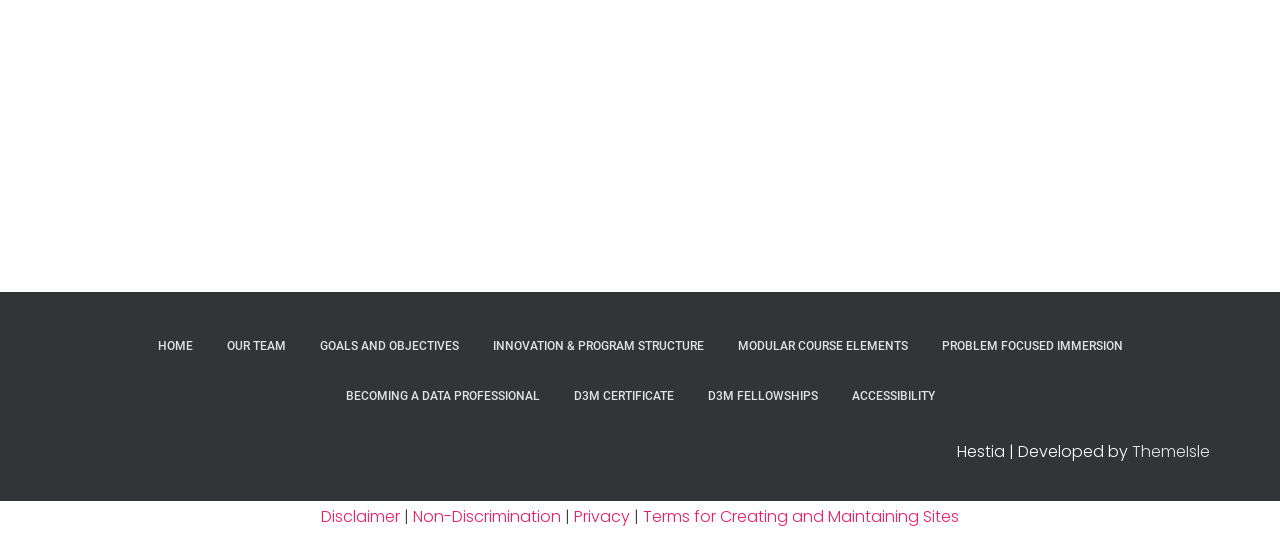What is the last link in the main navigation section?
Using the visual information from the image, give a one-word or short-phrase answer.

BECOMING A DATA PROFESSIONAL